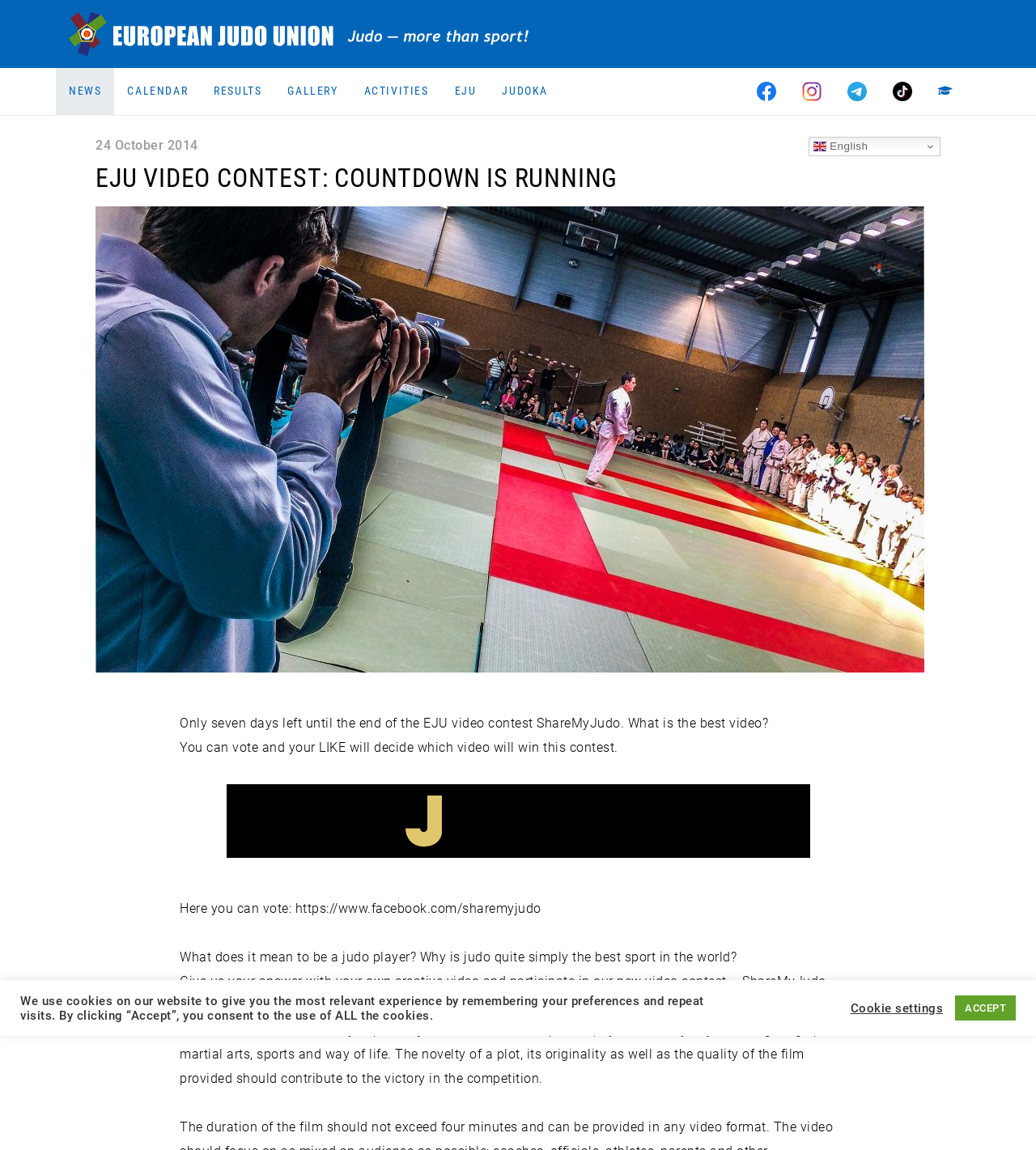Provide the bounding box coordinates of the HTML element described by the text: "Results".

[0.194, 0.059, 0.265, 0.1]